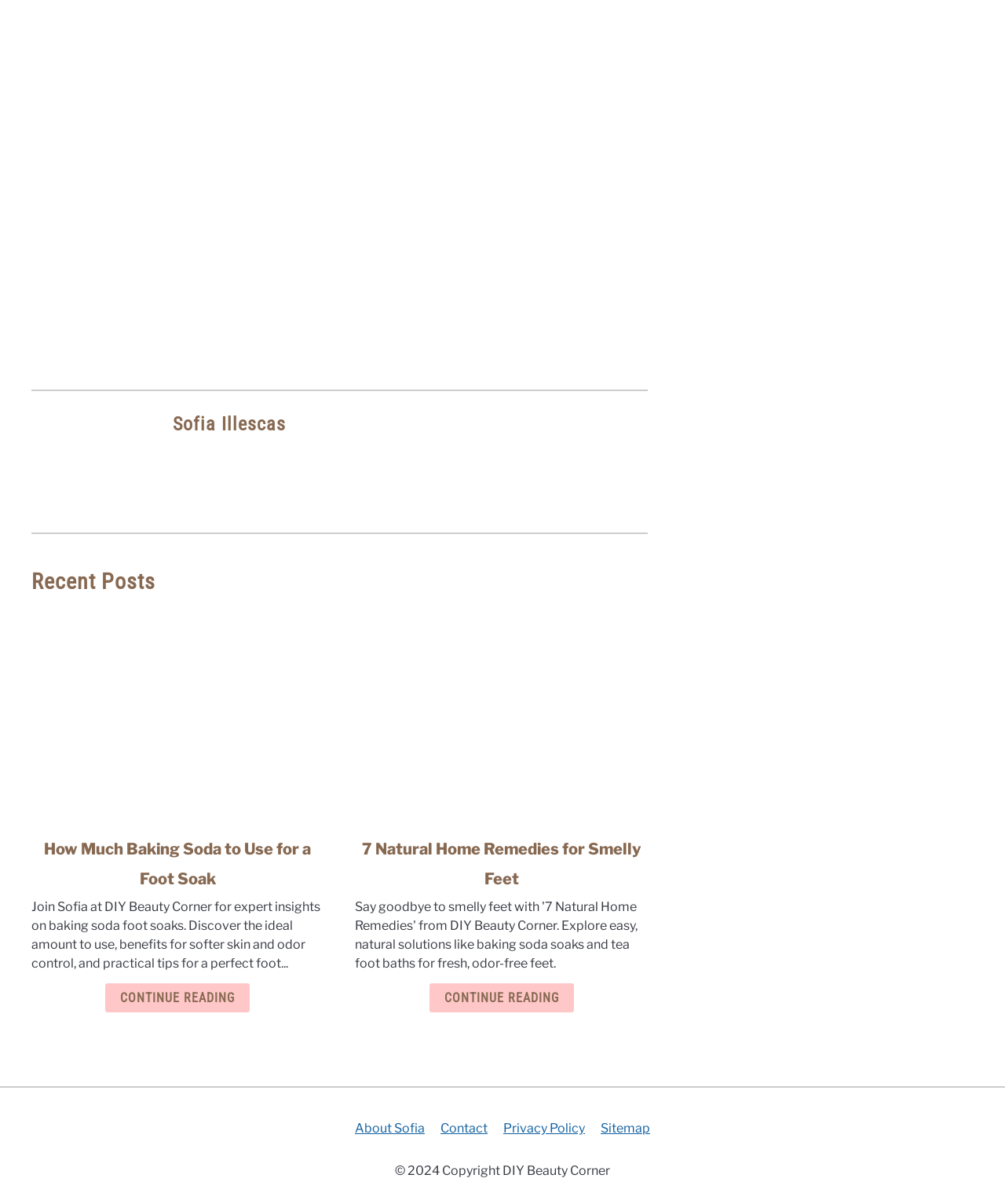What is the name of the author?
Using the visual information from the image, give a one-word or short-phrase answer.

Sofia Illescas